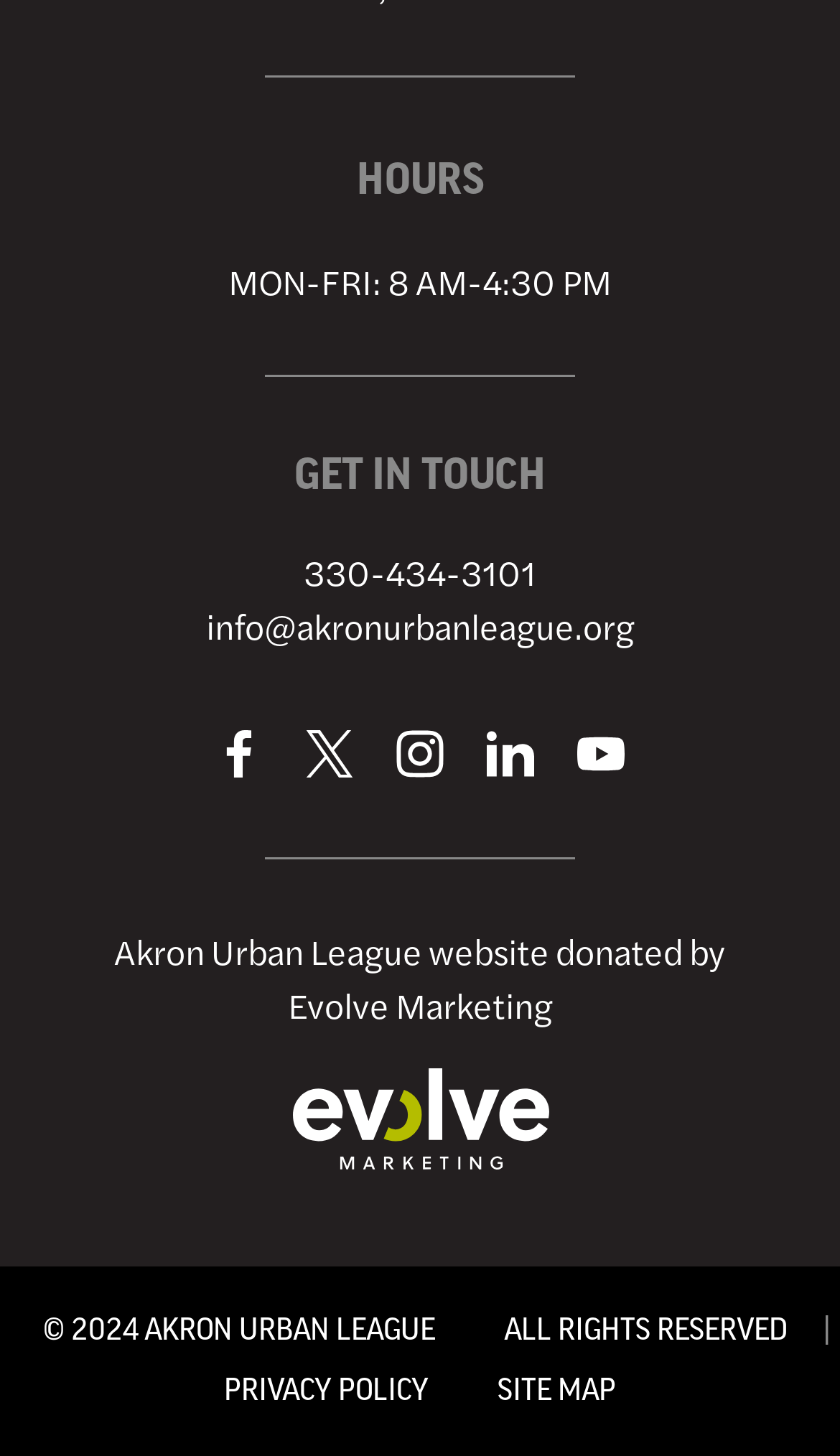Provide a brief response in the form of a single word or phrase:
Who donated the website?

Evolve Marketing